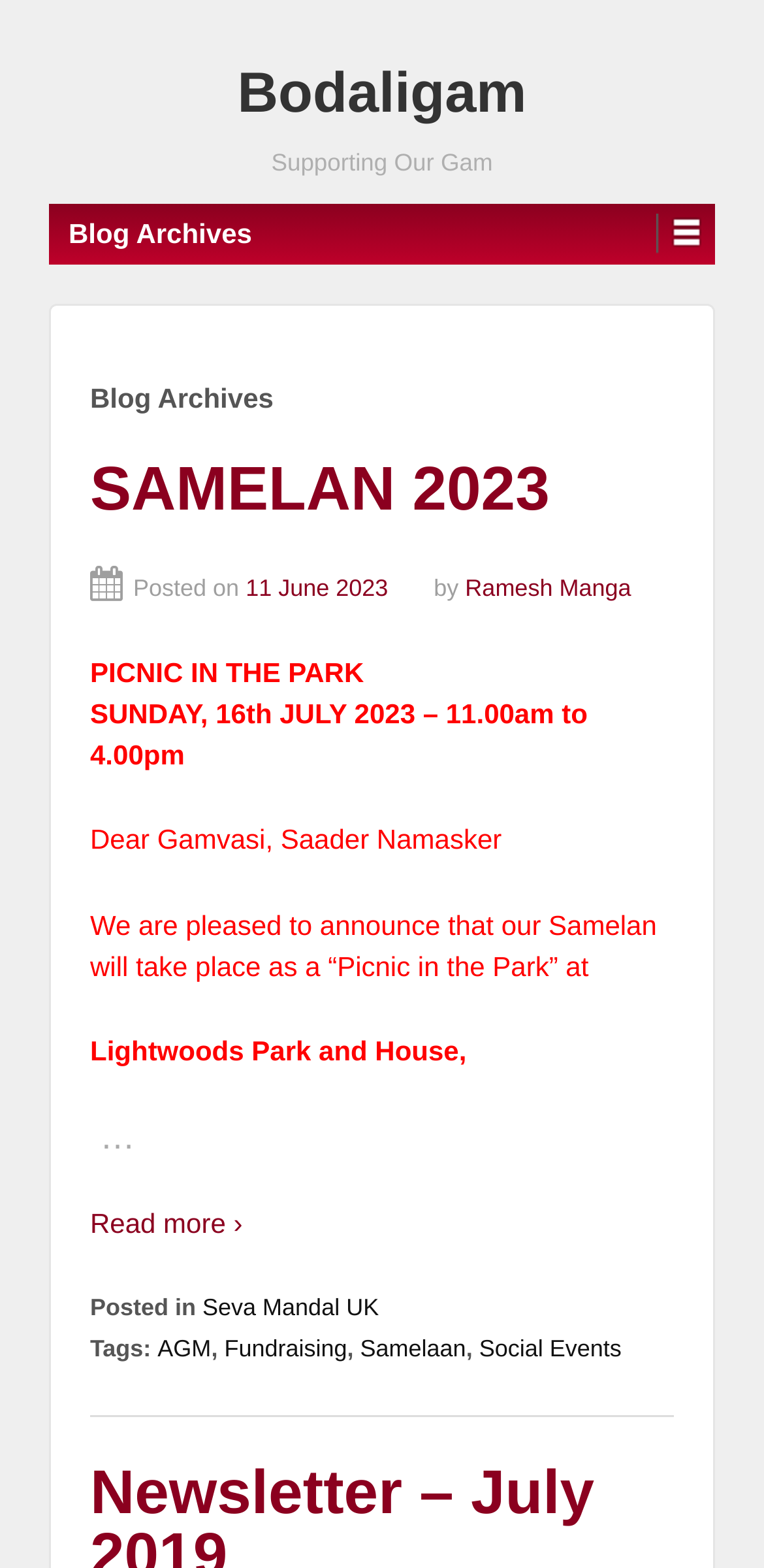Who is the author of the latest blog post?
Answer the question with a single word or phrase derived from the image.

Ramesh Manga